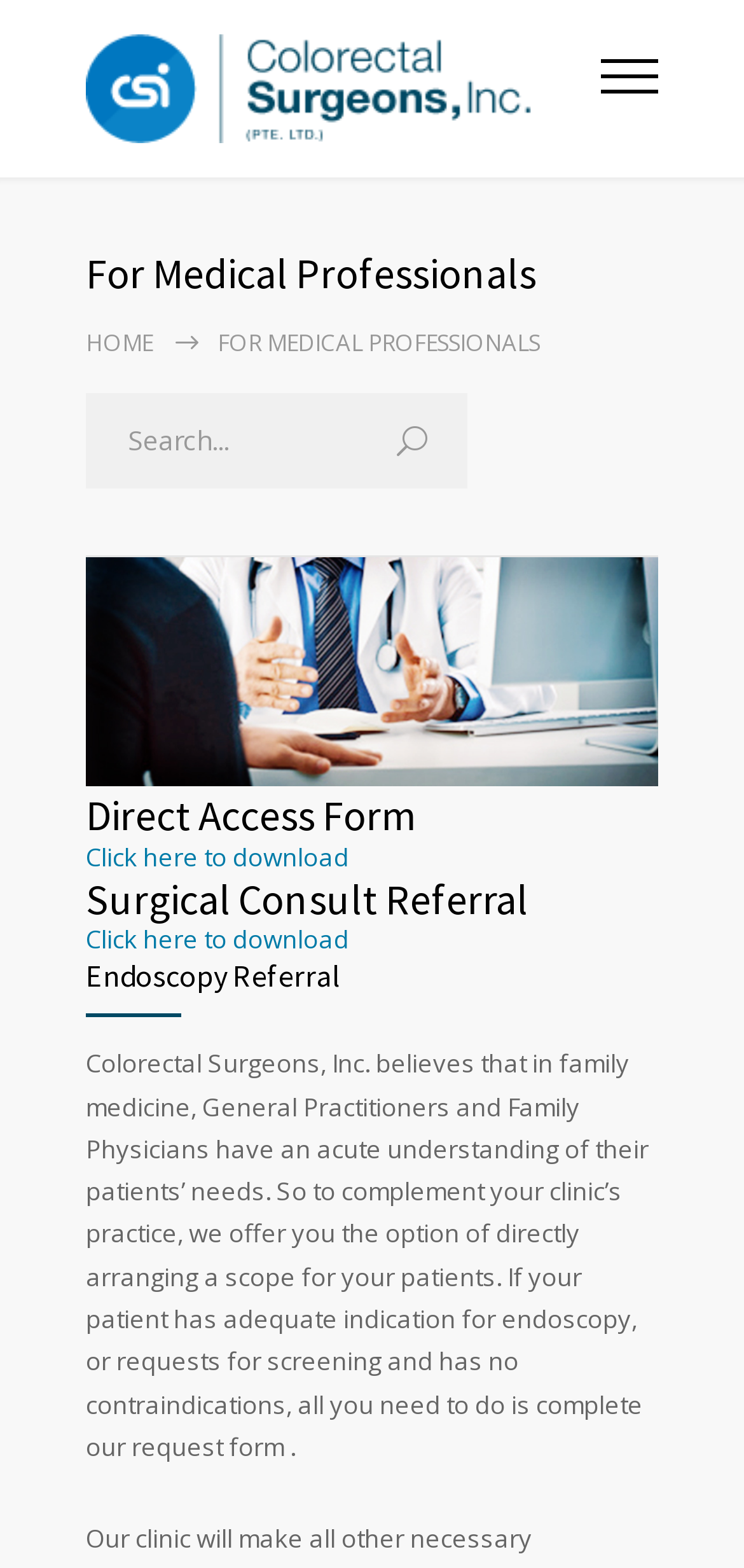Please determine the bounding box coordinates for the UI element described here. Use the format (top-left x, top-left y, bottom-right x, bottom-right y) with values bounded between 0 and 1: title="Colorectal Surgeons, Inc."

[0.115, 0.022, 0.808, 0.091]